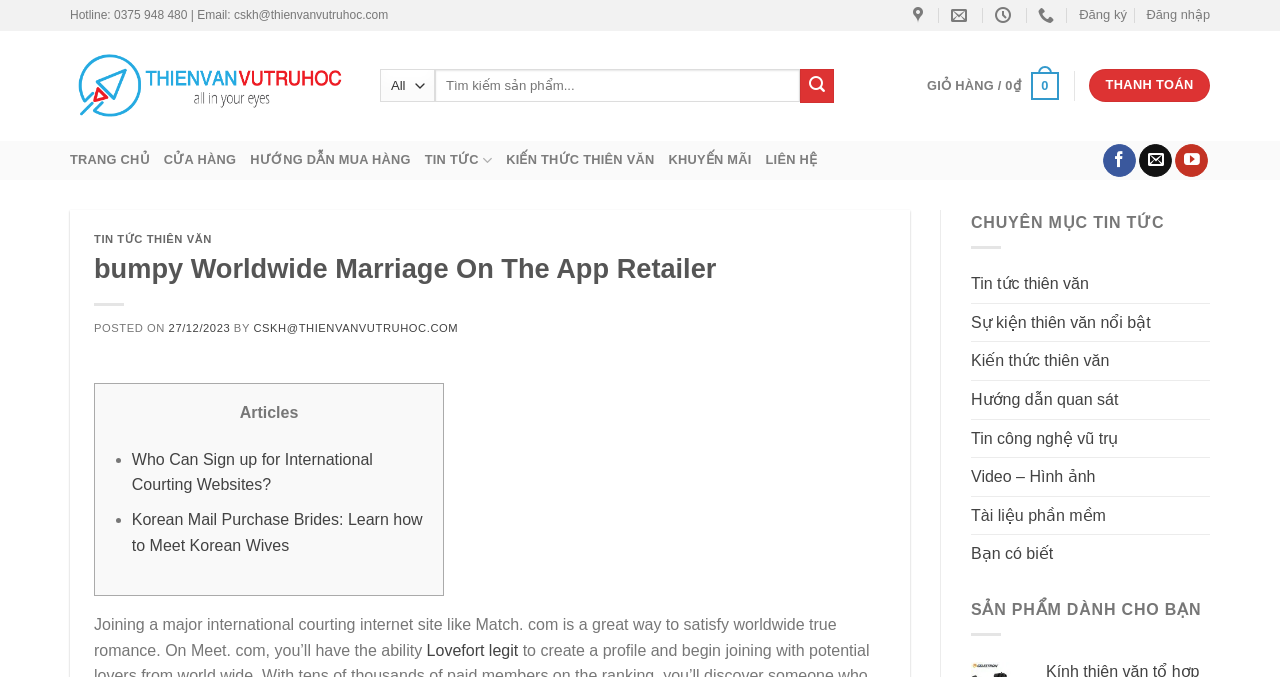Determine the bounding box coordinates (top-left x, top-left y, bottom-right x, bottom-right y) of the UI element described in the following text: title="cskh@thienvanvutruhoc.com"

[0.743, 0.001, 0.76, 0.044]